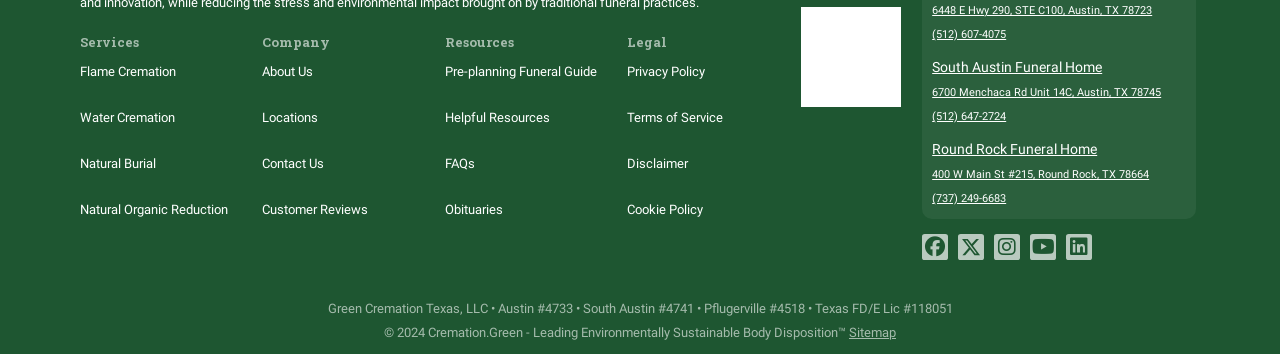How many locations does Green Cremation Texas have?
From the image, respond with a single word or phrase.

Three